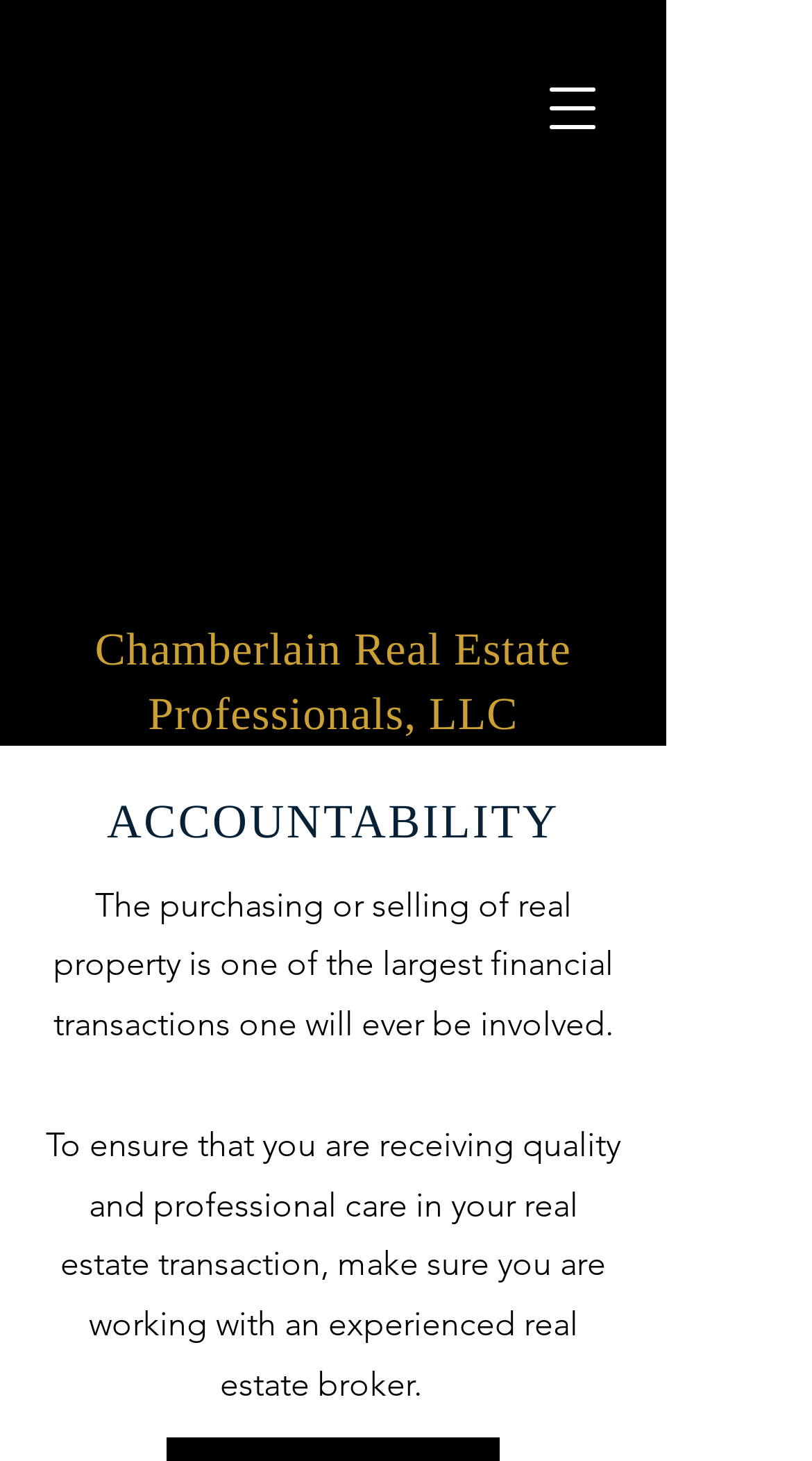Identify the bounding box for the element characterized by the following description: "Chamberlain Real Estate Professionals, LLC".

[0.117, 0.426, 0.704, 0.506]